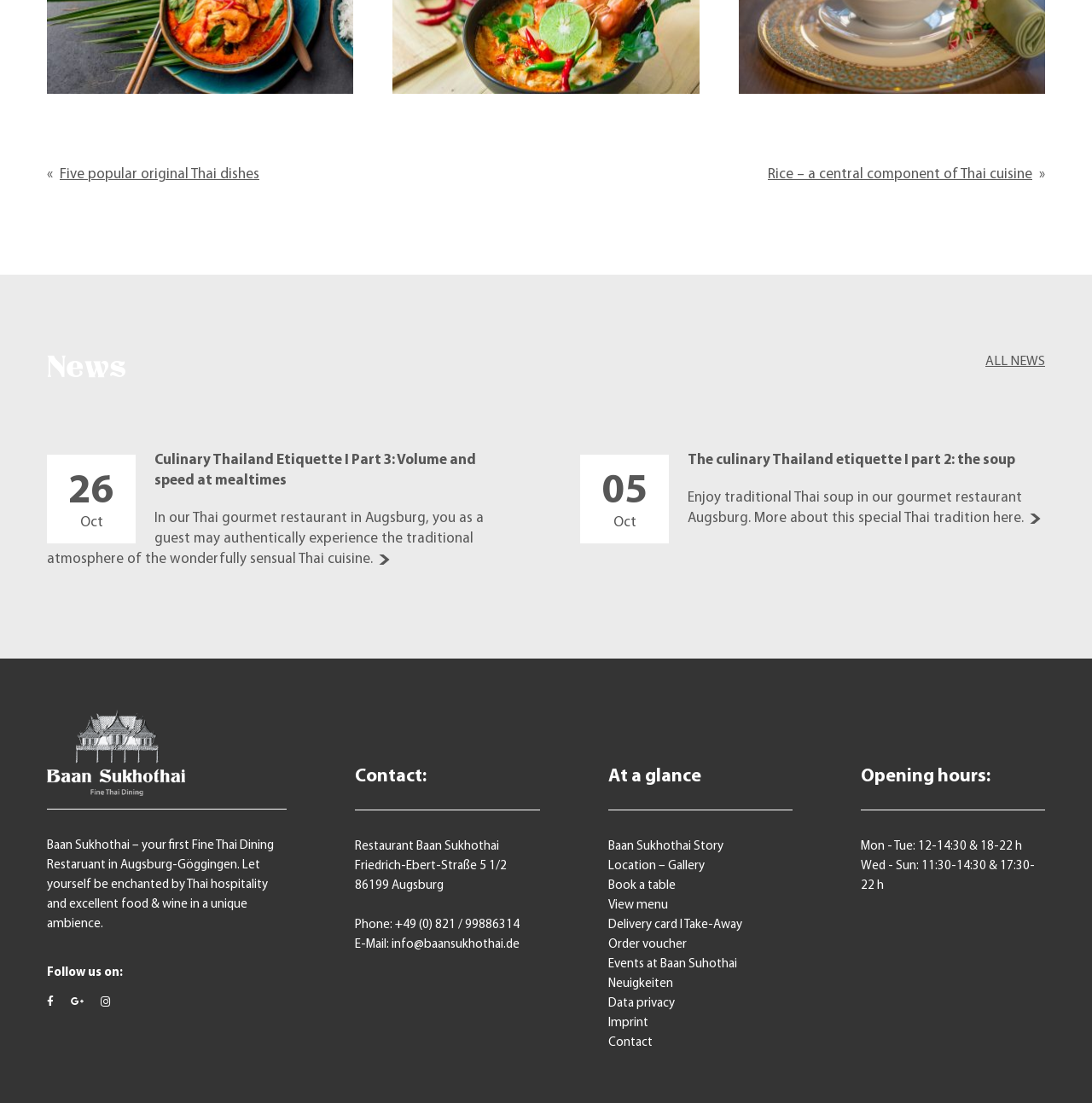Could you provide the bounding box coordinates for the portion of the screen to click to complete this instruction: "Book a table"?

[0.557, 0.797, 0.618, 0.809]